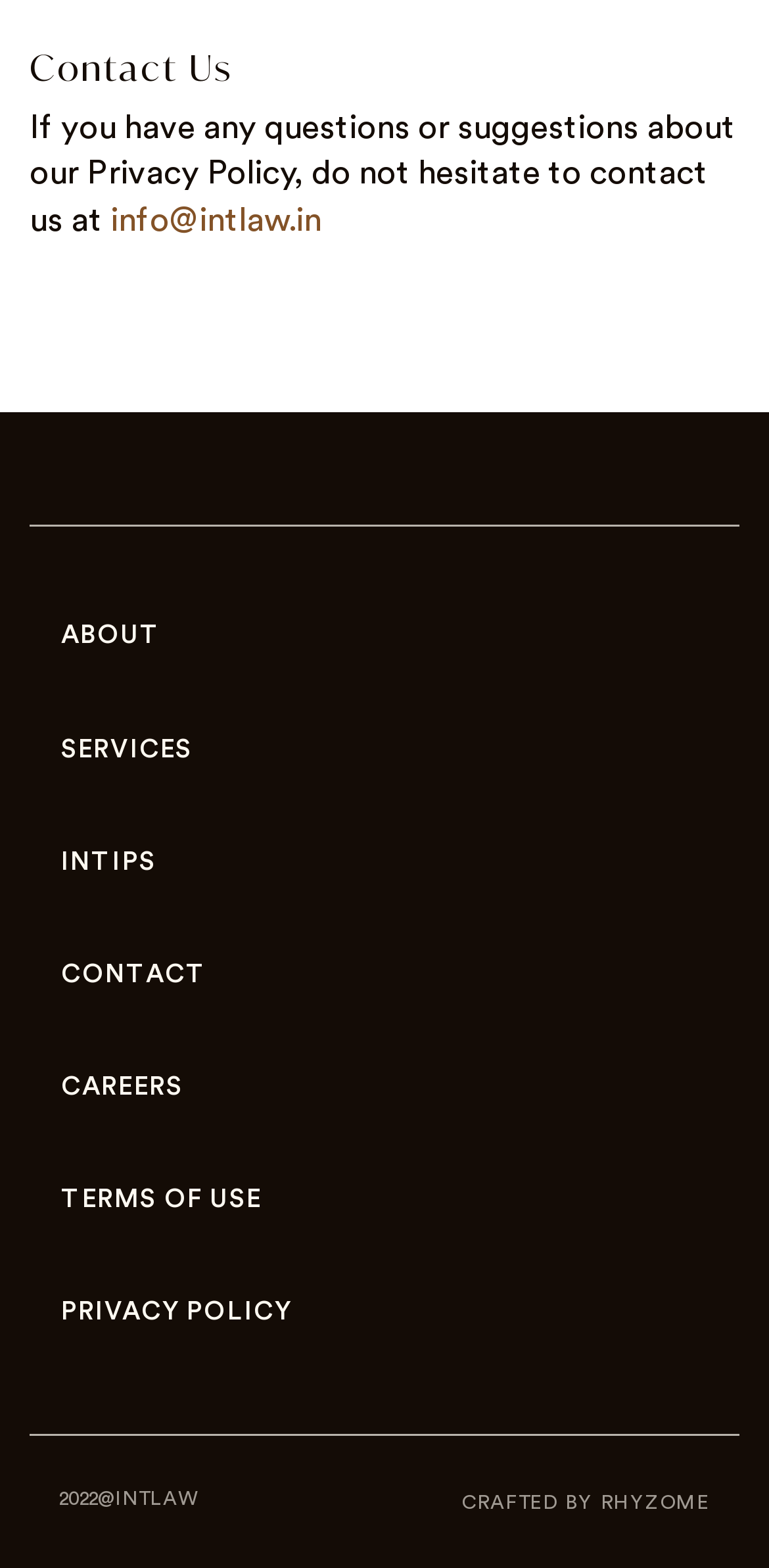What are the main sections of the website?
Using the information from the image, provide a comprehensive answer to the question.

The main sections of the website can be found in the links at the top of the webpage, which include ABOUT, SERVICES, INTIPS, CONTACT, CAREERS, TERMS OF USE, and PRIVACY POLICY.